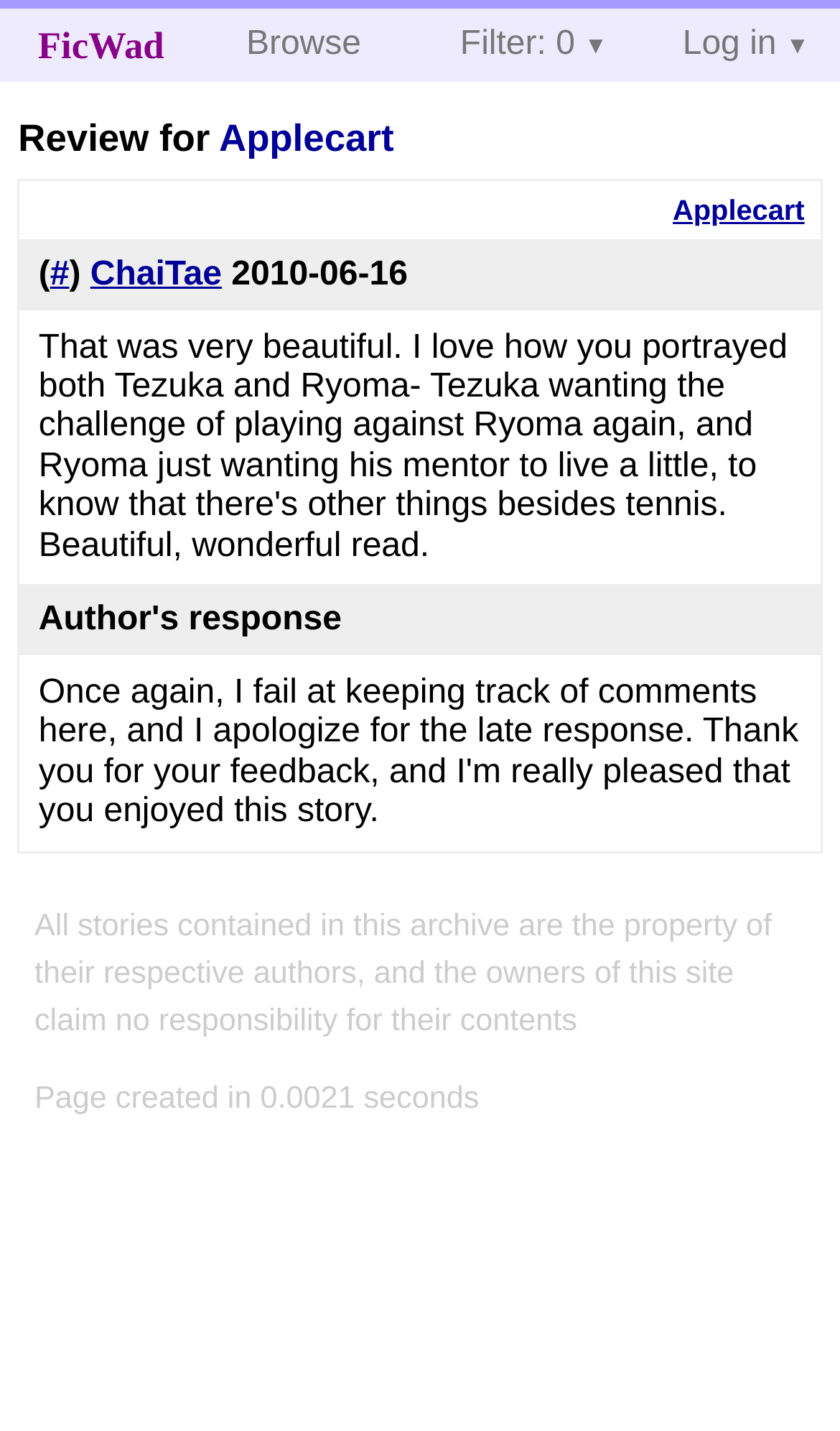Can you determine the bounding box coordinates of the area that needs to be clicked to fulfill the following instruction: "Click on FicWad"?

[0.0, 0.007, 0.241, 0.057]